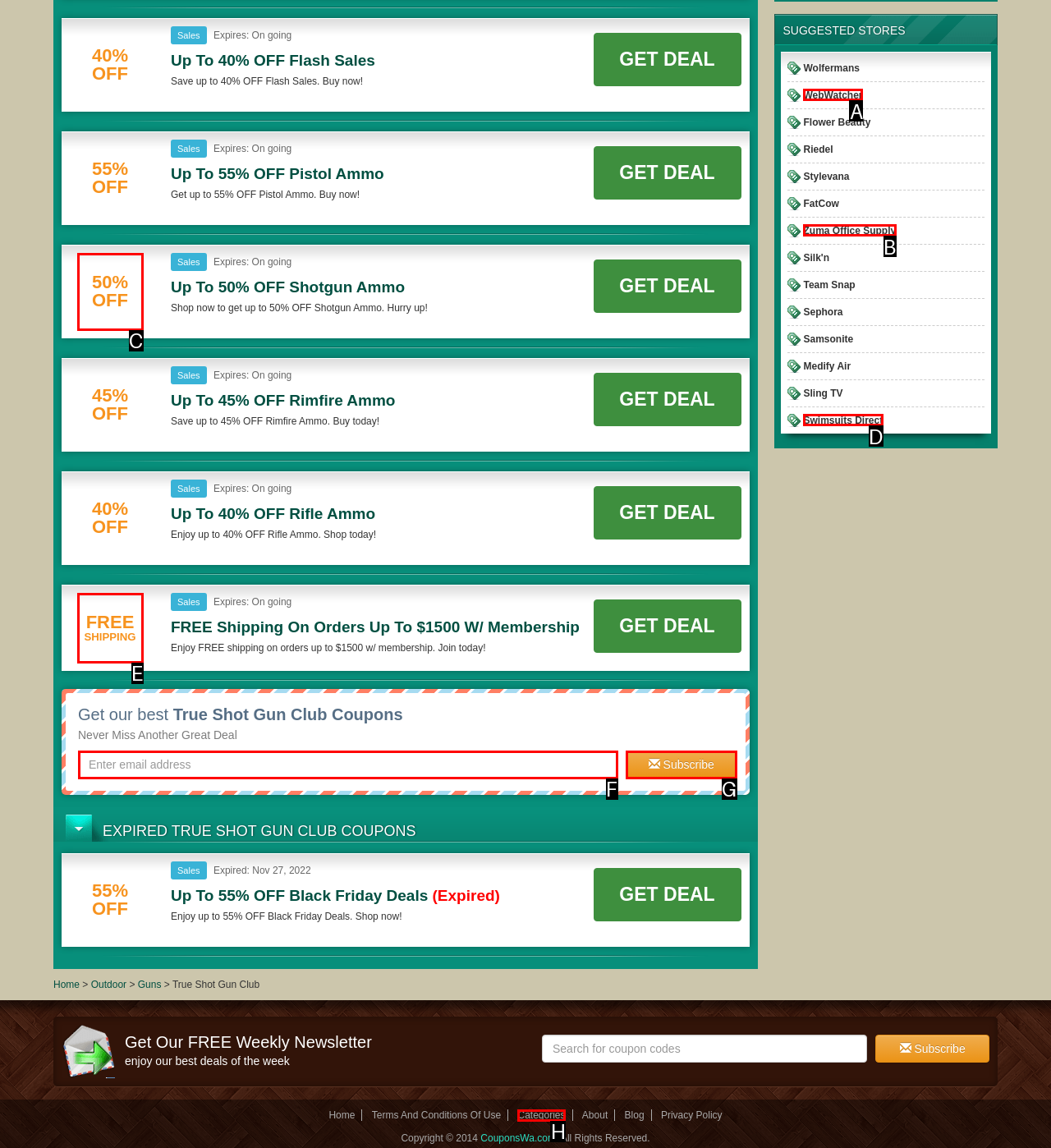Based on the given description: Zuma Office Supply, determine which HTML element is the best match. Respond with the letter of the chosen option.

B